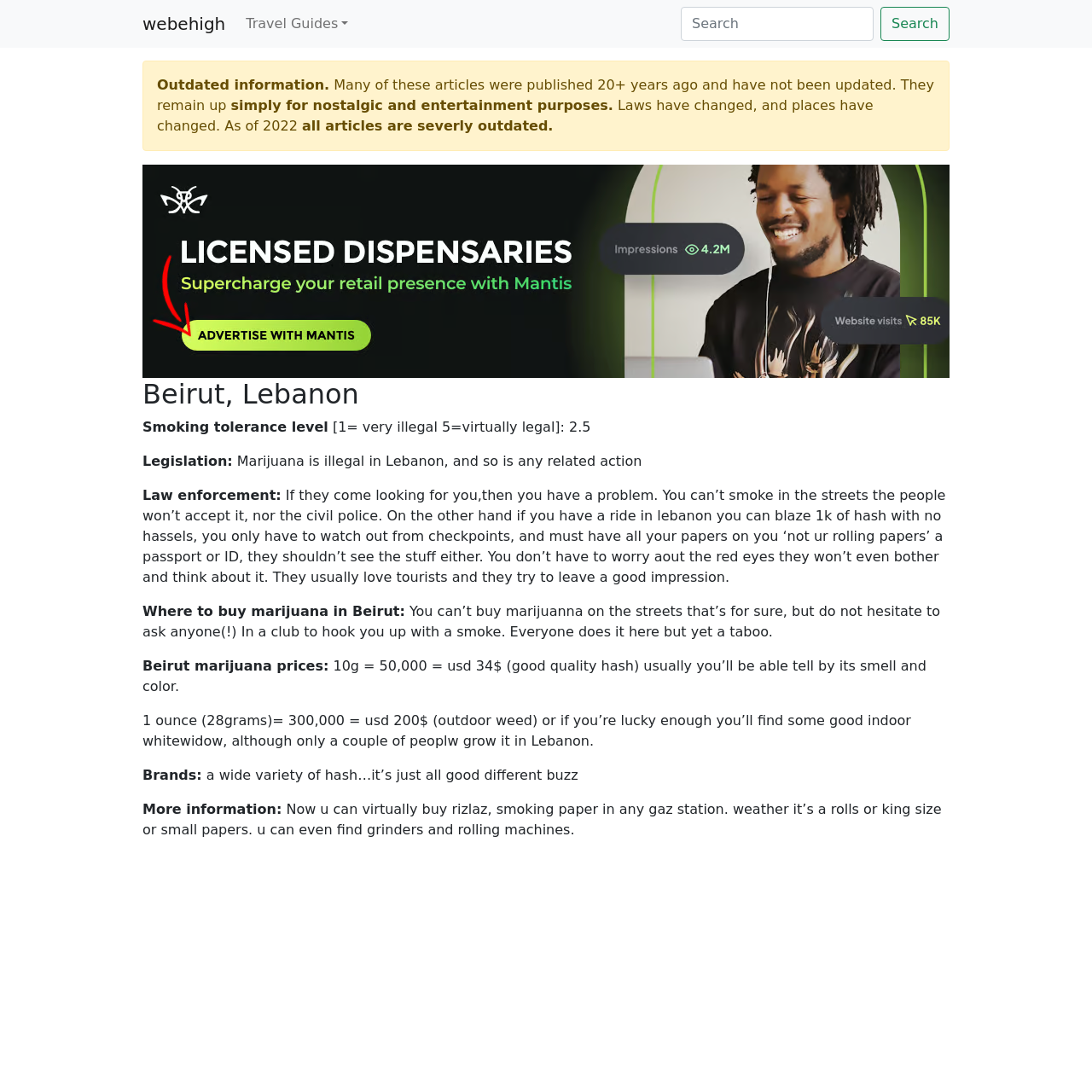Provide a brief response in the form of a single word or phrase:
Can you buy marijuana on the streets in Beirut?

No